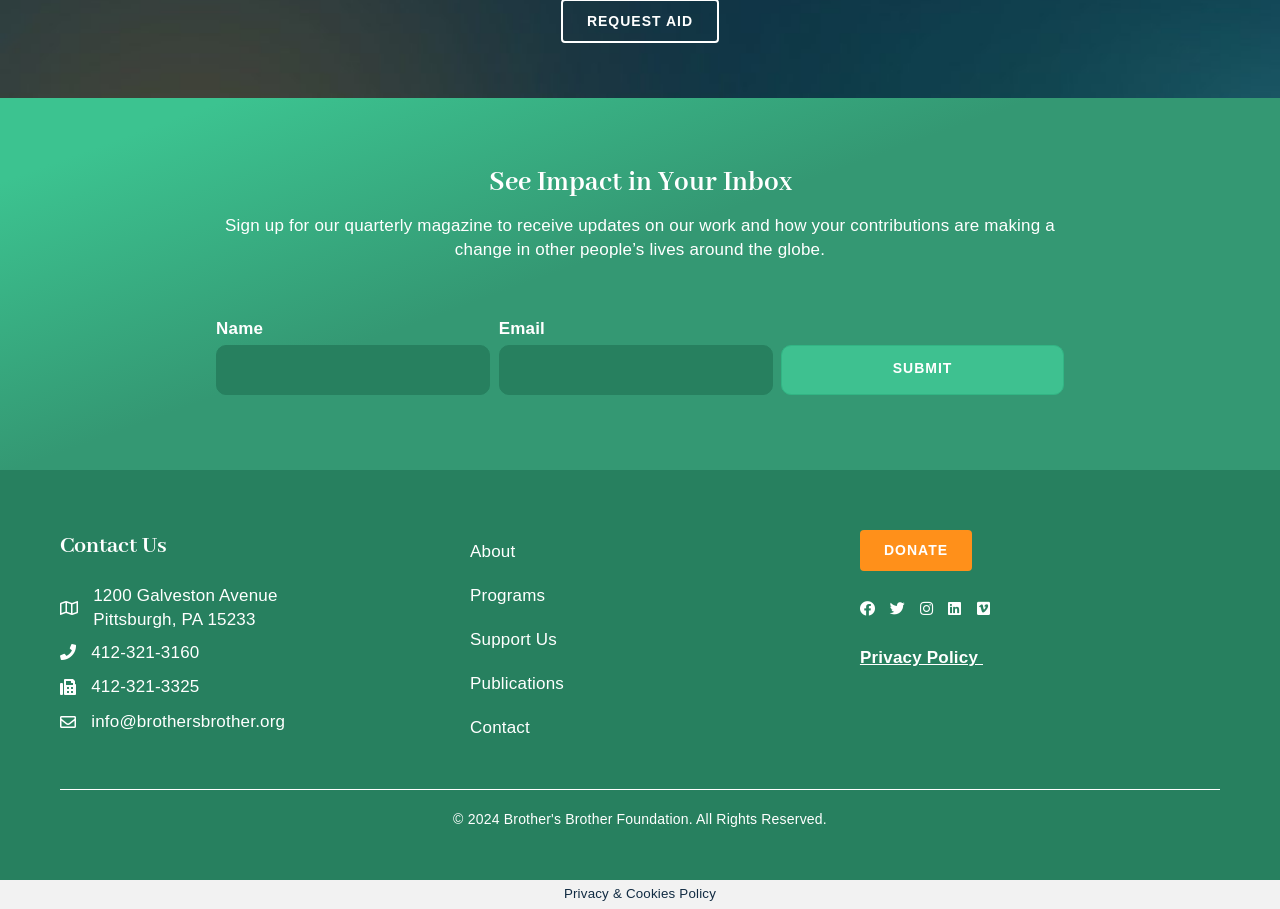Identify the bounding box coordinates of the clickable region necessary to fulfill the following instruction: "Contact us via email". The bounding box coordinates should be four float numbers between 0 and 1, i.e., [left, top, right, bottom].

[0.071, 0.783, 0.223, 0.804]